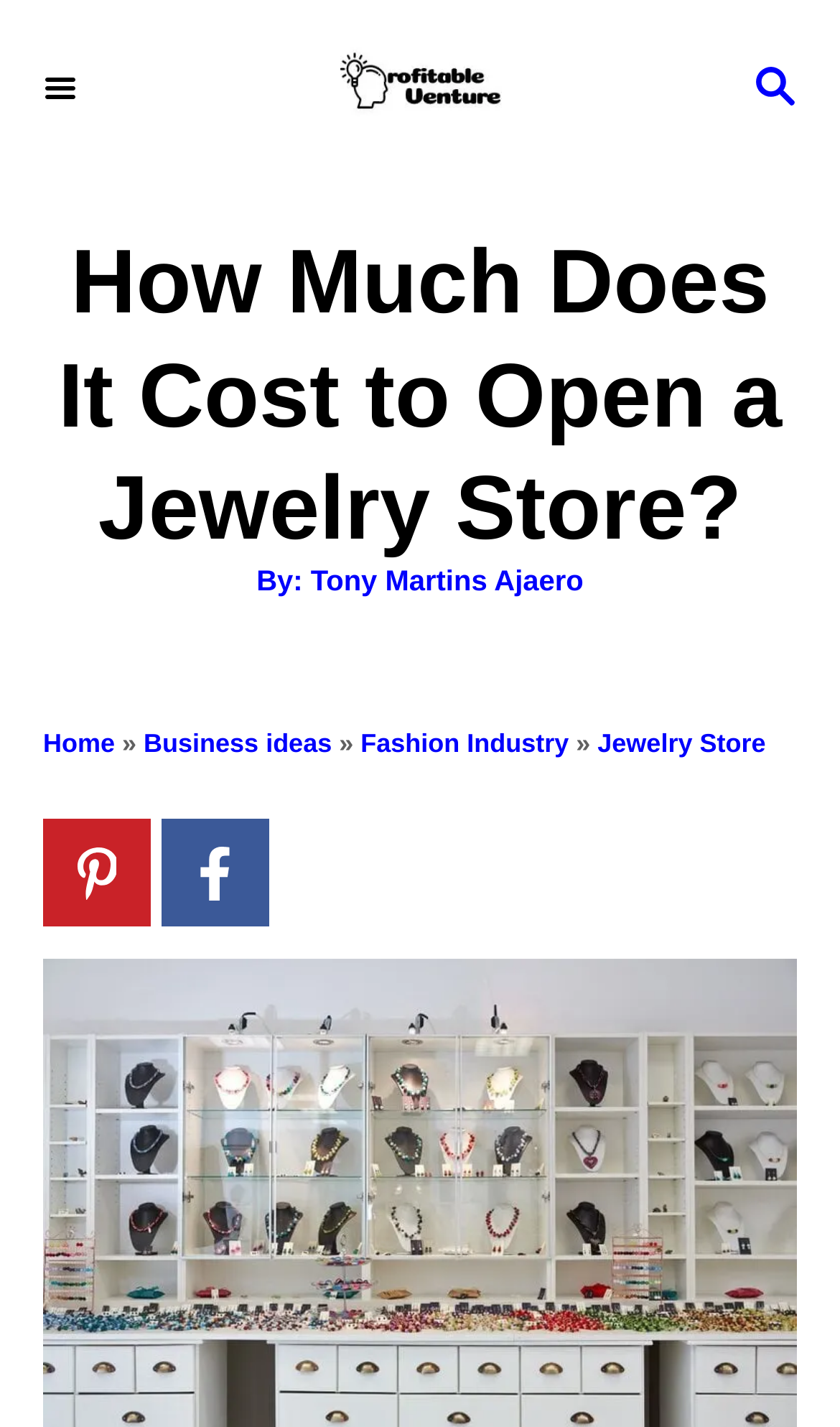Determine the bounding box coordinates for the region that must be clicked to execute the following instruction: "go to home page".

[0.051, 0.51, 0.137, 0.531]